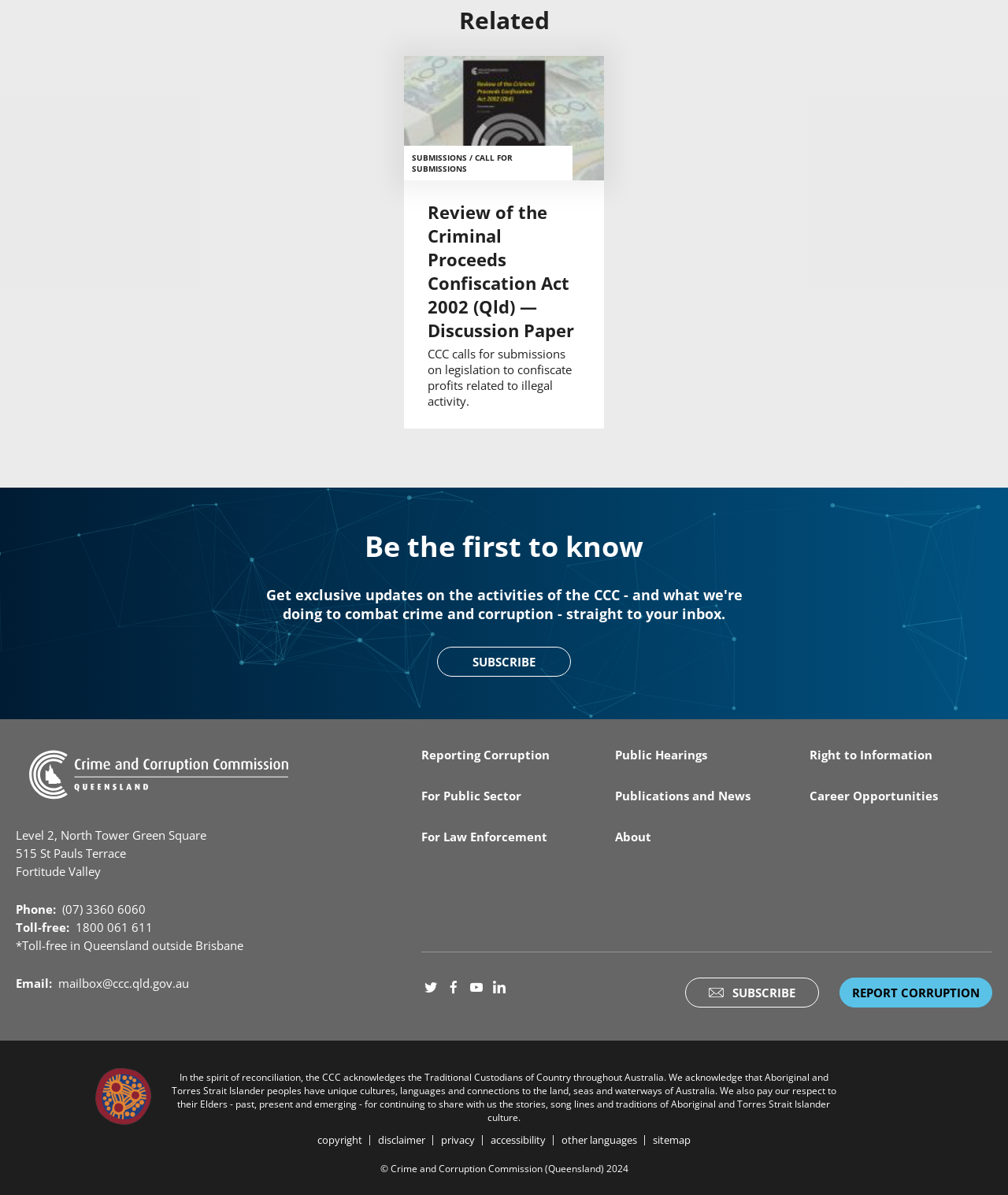What is the email address to contact?
Please give a detailed and elaborate explanation in response to the question.

I found the answer by looking at the link element with the text 'mailbox@ccc.qld.gov.au' which is next to the static text 'Email'.